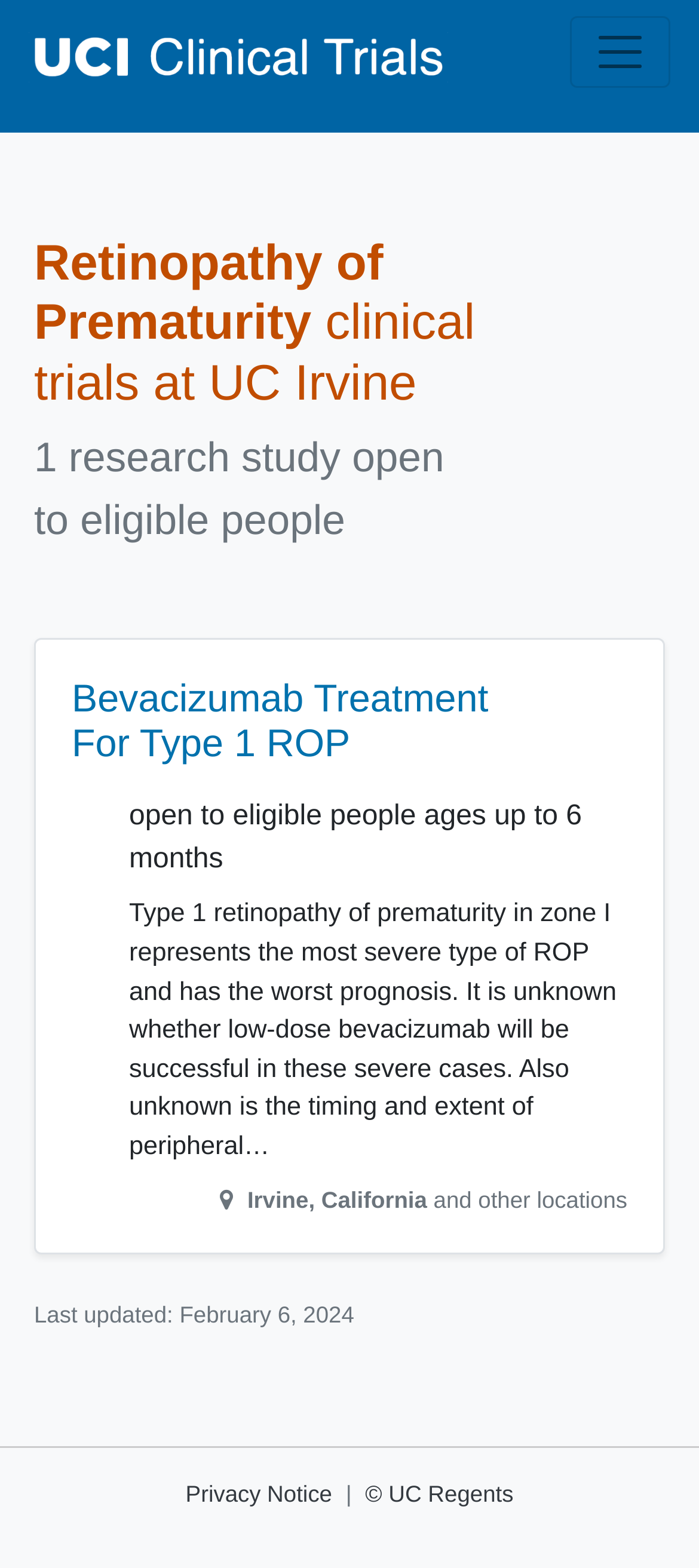Please respond to the question using a single word or phrase:
When was the webpage last updated?

February 6, 2024